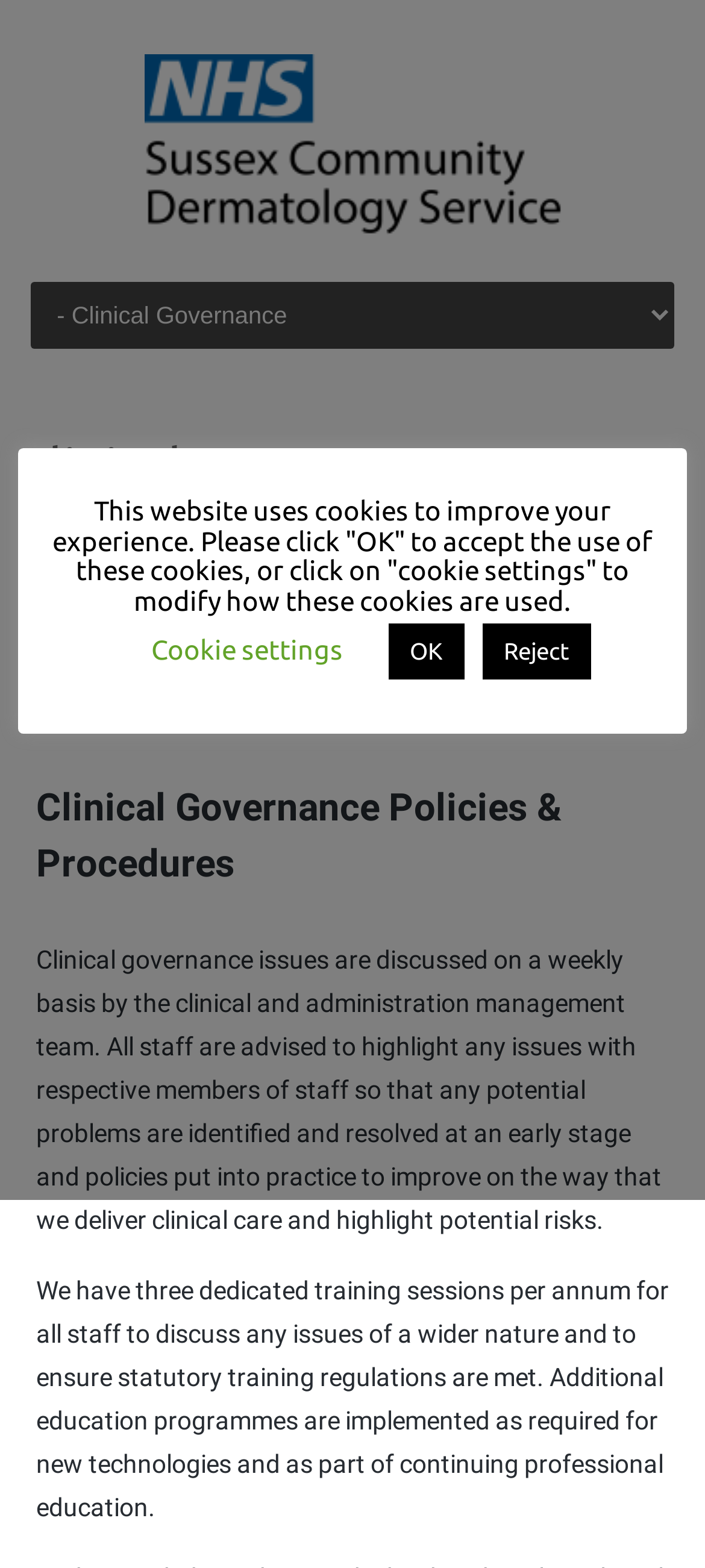Find the bounding box coordinates for the UI element that matches this description: "Cookie settings".

[0.214, 0.404, 0.486, 0.424]